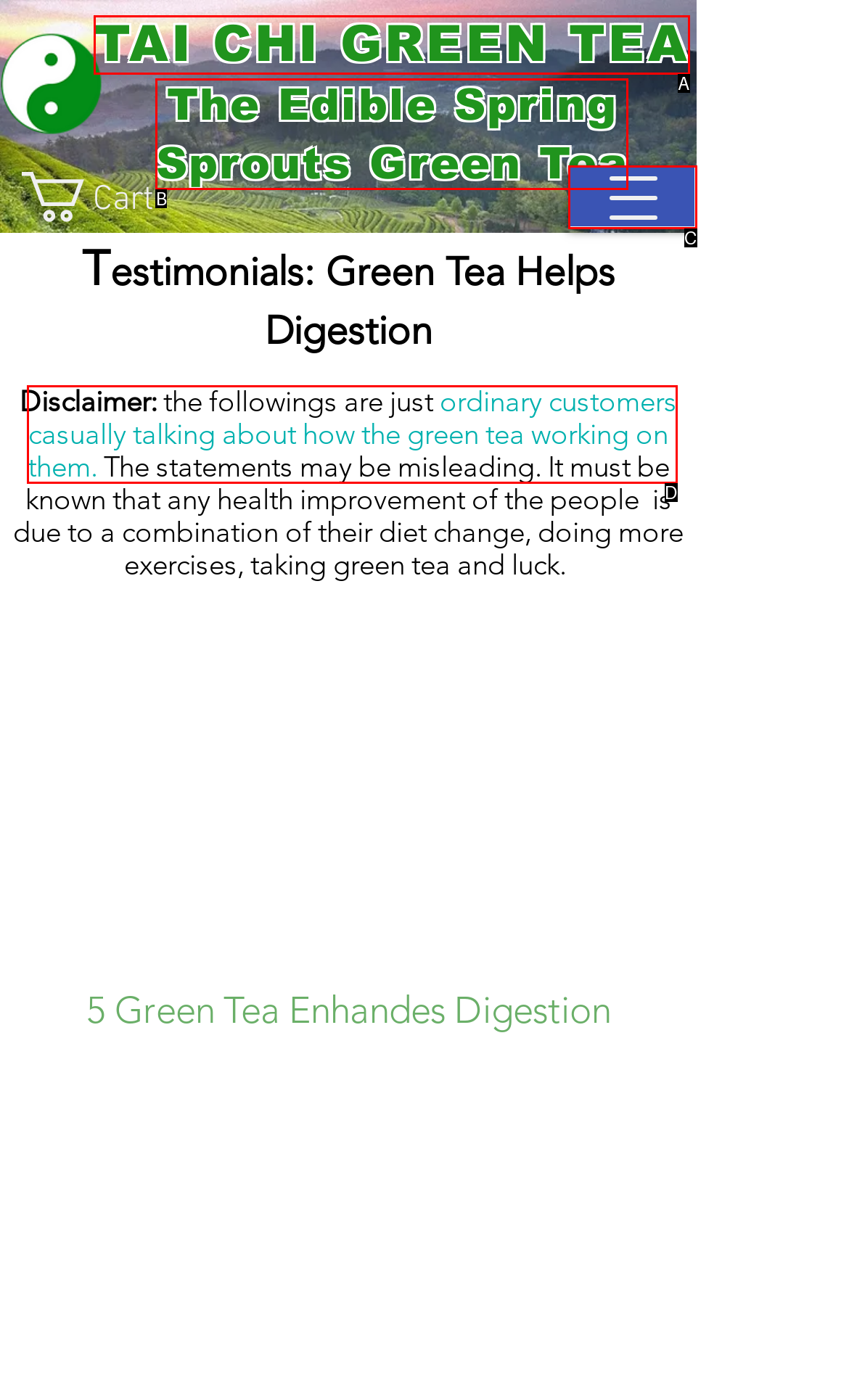Find the HTML element that suits the description: TAI CHI GREEN TEA
Indicate your answer with the letter of the matching option from the choices provided.

A